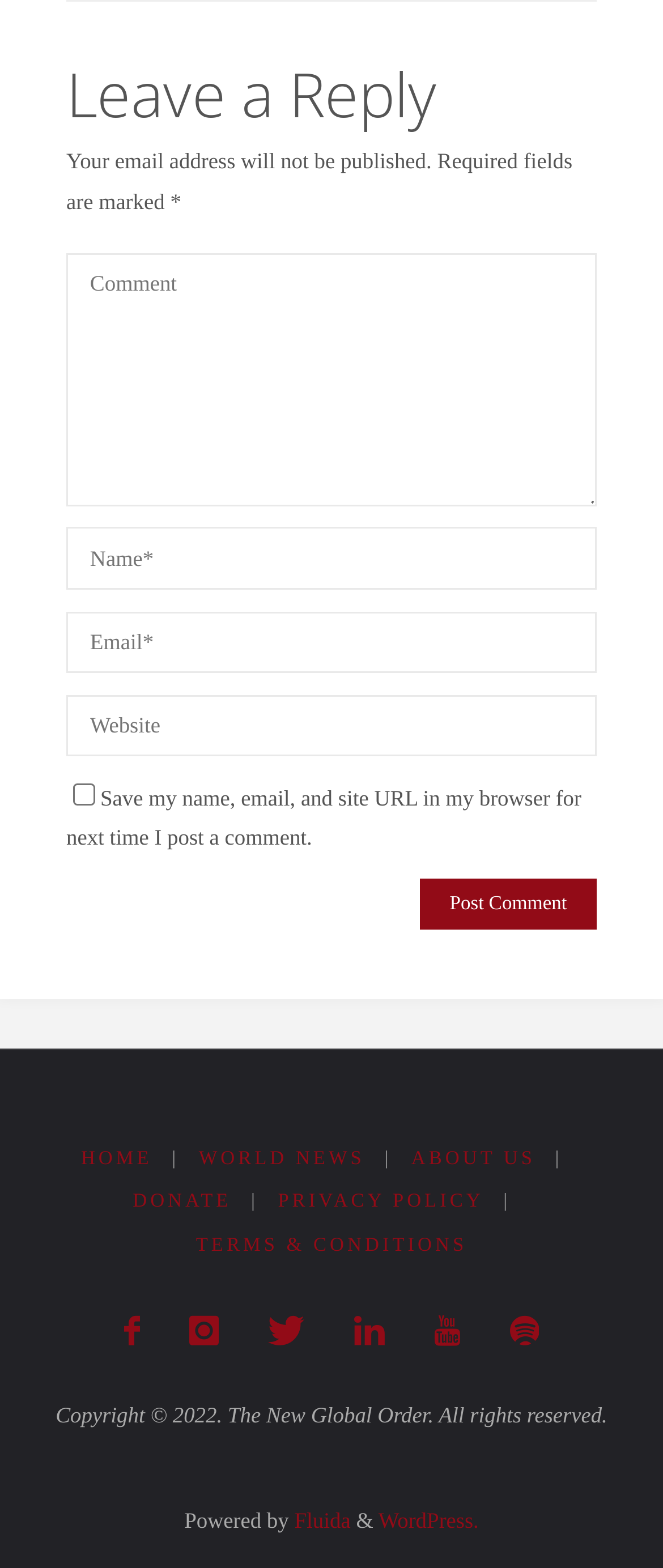How many textboxes are there for leaving a reply?
Using the screenshot, give a one-word or short phrase answer.

3